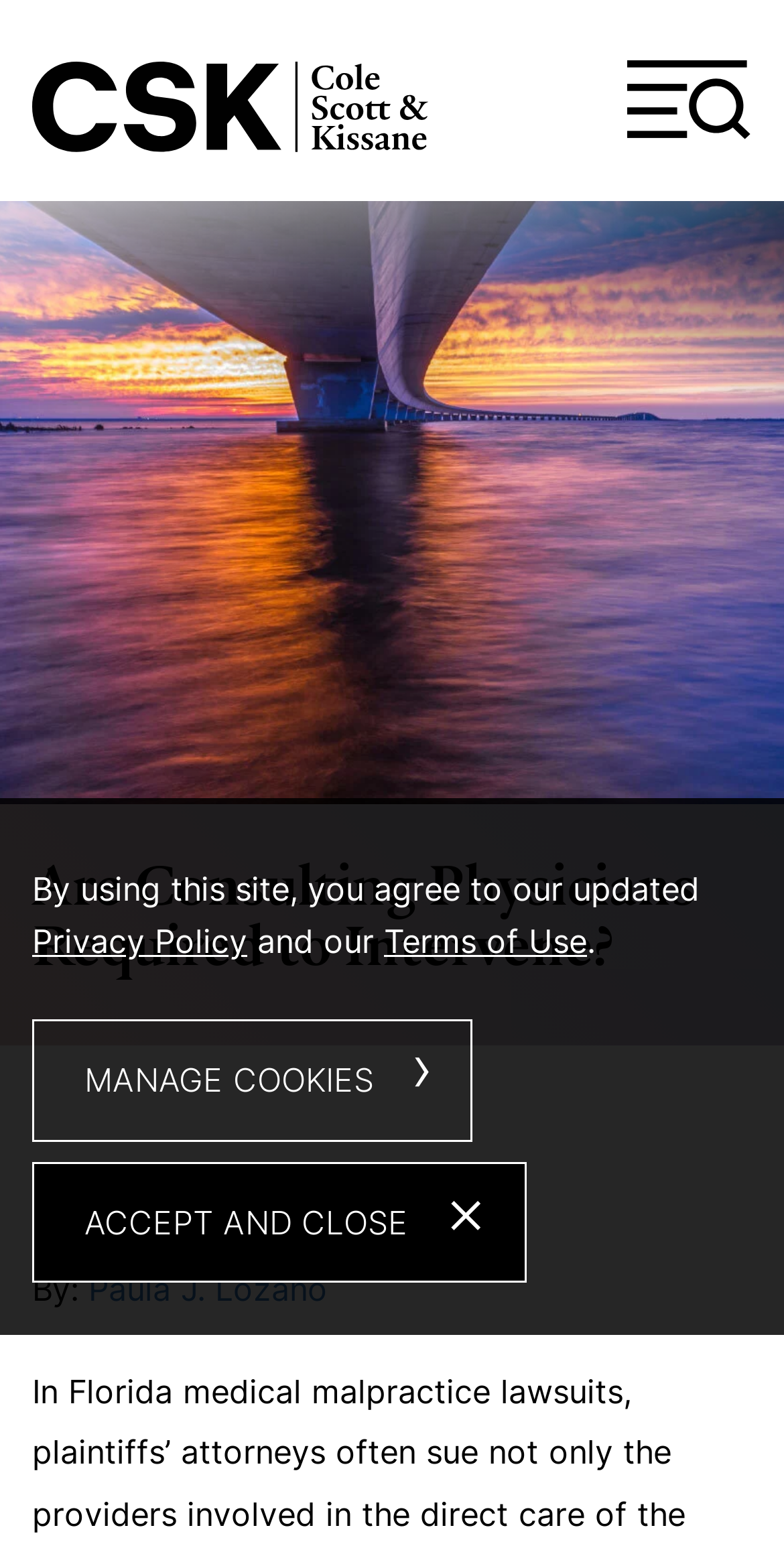Locate the primary headline on the webpage and provide its text.

Are Consulting Physicians Required to Intervene?